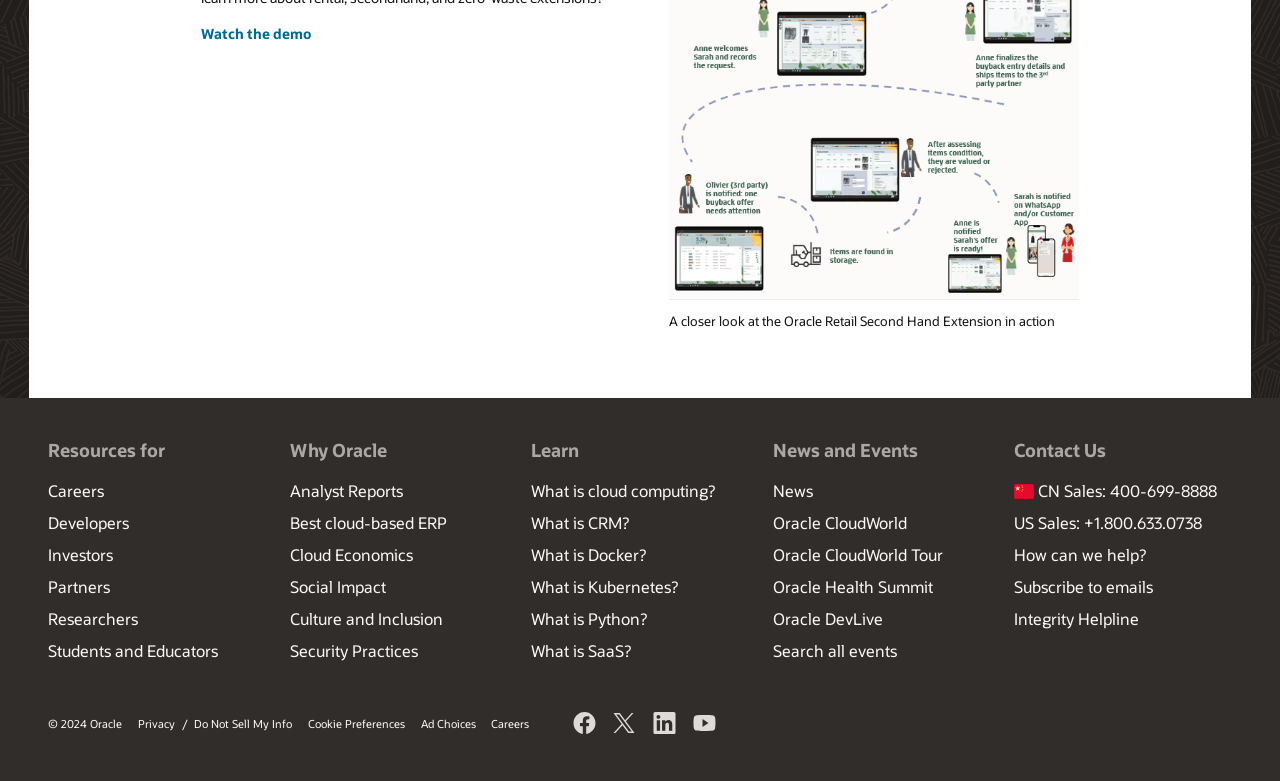Please find the bounding box coordinates of the clickable region needed to complete the following instruction: "Learn about cloud computing". The bounding box coordinates must consist of four float numbers between 0 and 1, i.e., [left, top, right, bottom].

[0.415, 0.615, 0.559, 0.642]